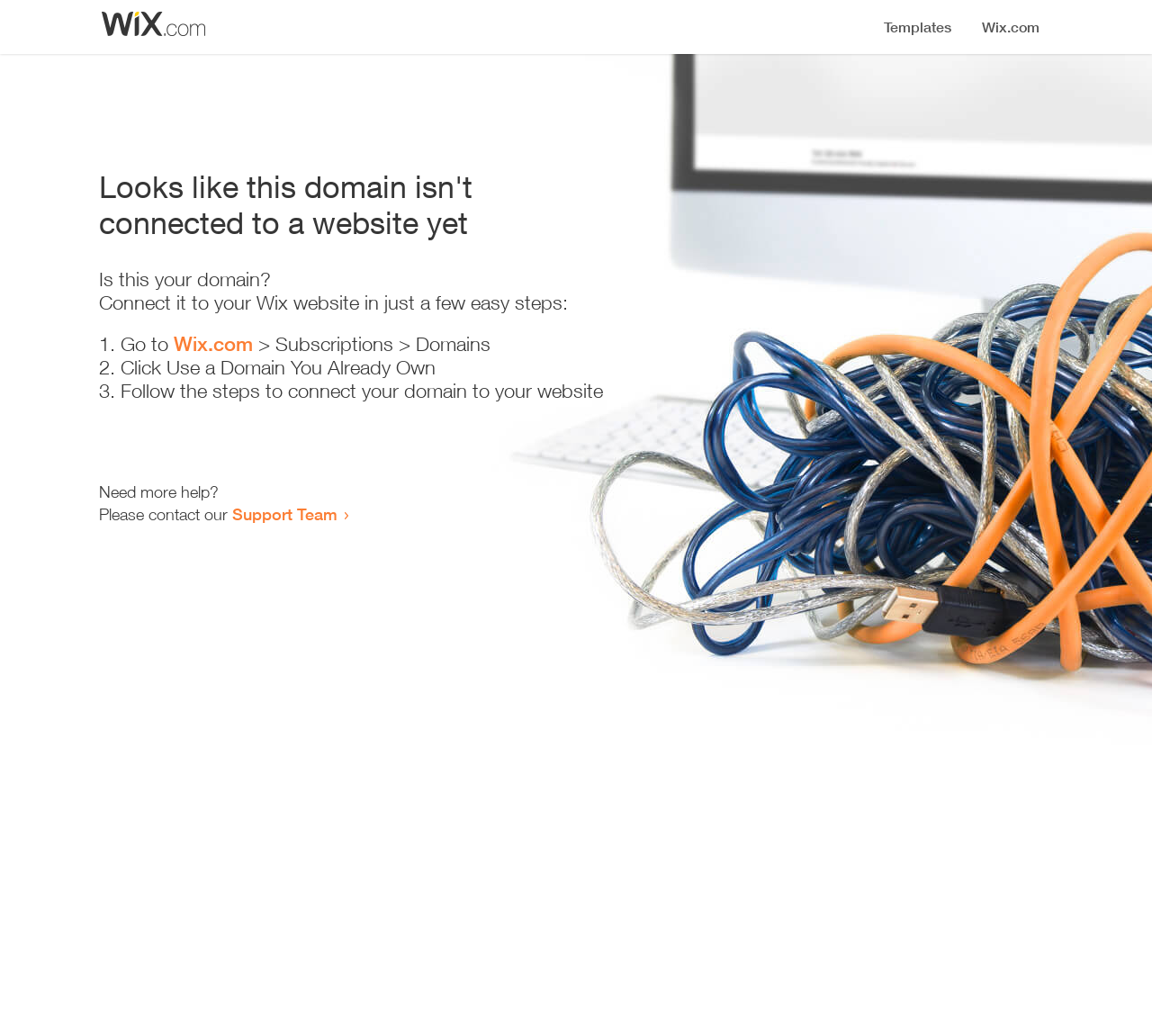Determine the main heading text of the webpage.

Looks like this domain isn't
connected to a website yet